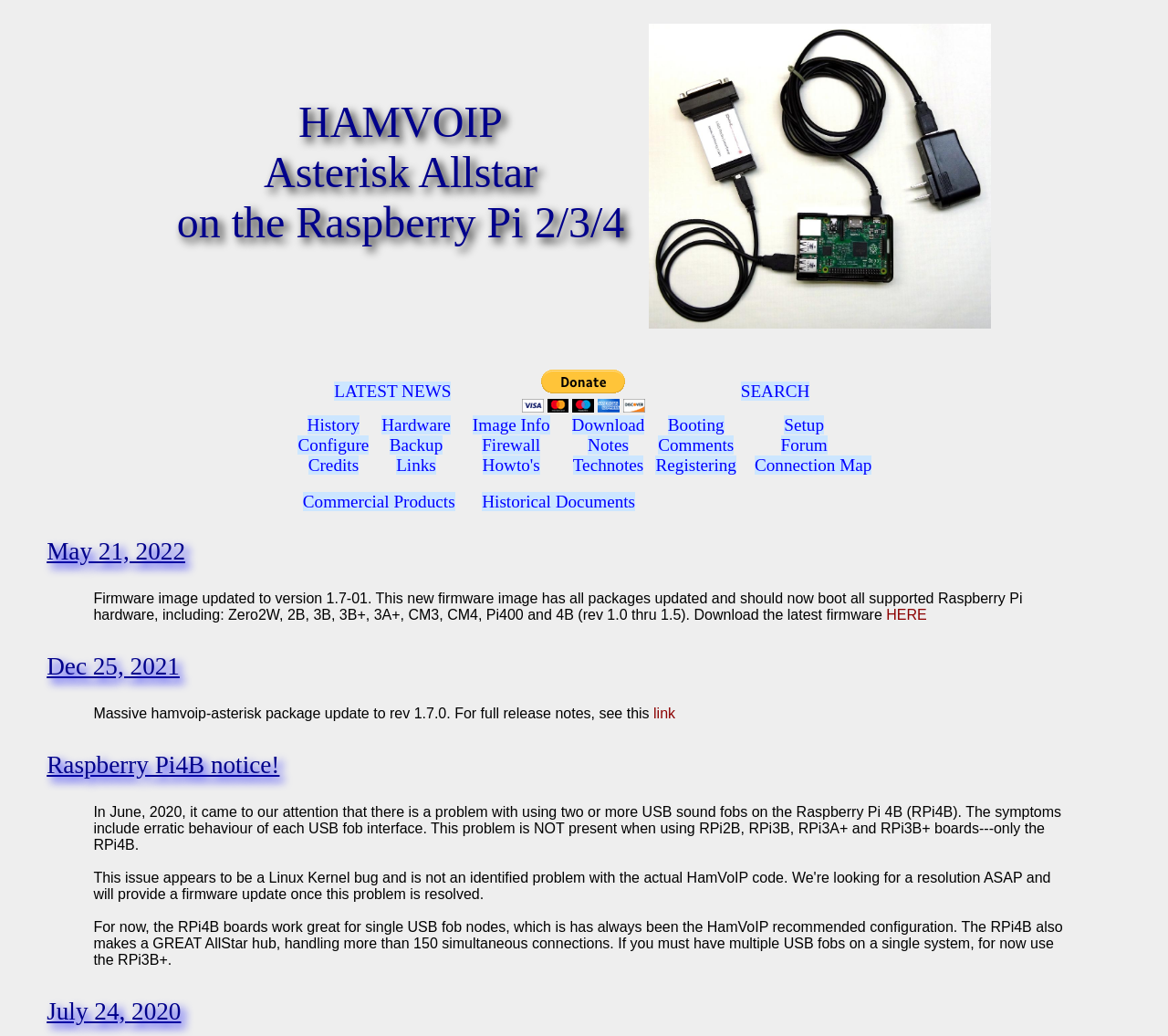Using the information in the image, could you please answer the following question in detail:
What is the date of the first news item?

I looked at the first StaticText element with a date format, and found the text 'May 21, 2022'.